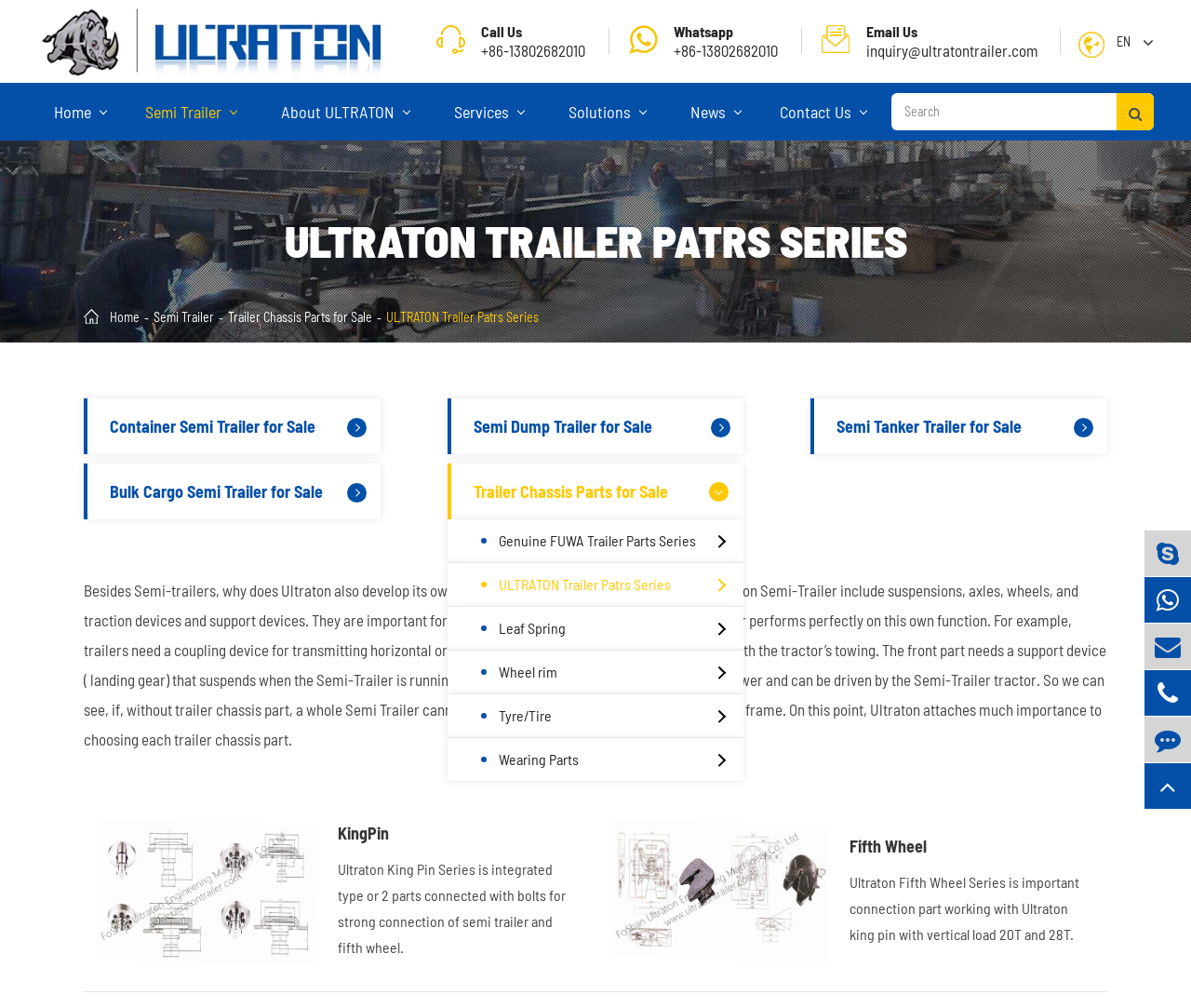Give the bounding box coordinates for this UI element: "45m³ Semi Tanker Trailer". The coordinates should be four float numbers between 0 and 1, arranged as [left, top, right, bottom].

[0.614, 0.259, 0.782, 0.333]